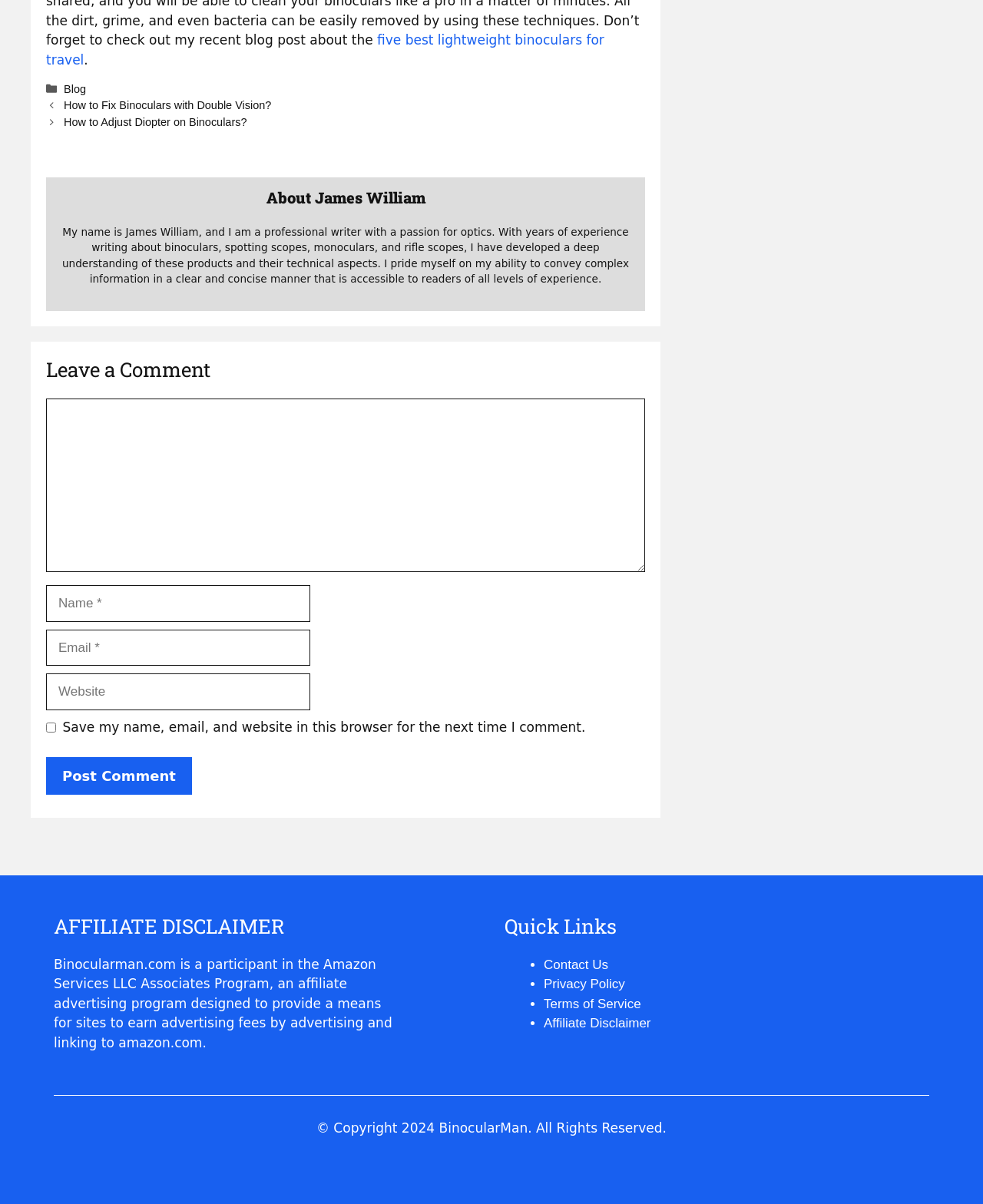Determine the bounding box coordinates of the clickable element to achieve the following action: 'Click the 'How to Fix Binoculars with Double Vision?' link'. Provide the coordinates as four float values between 0 and 1, formatted as [left, top, right, bottom].

[0.065, 0.083, 0.276, 0.093]